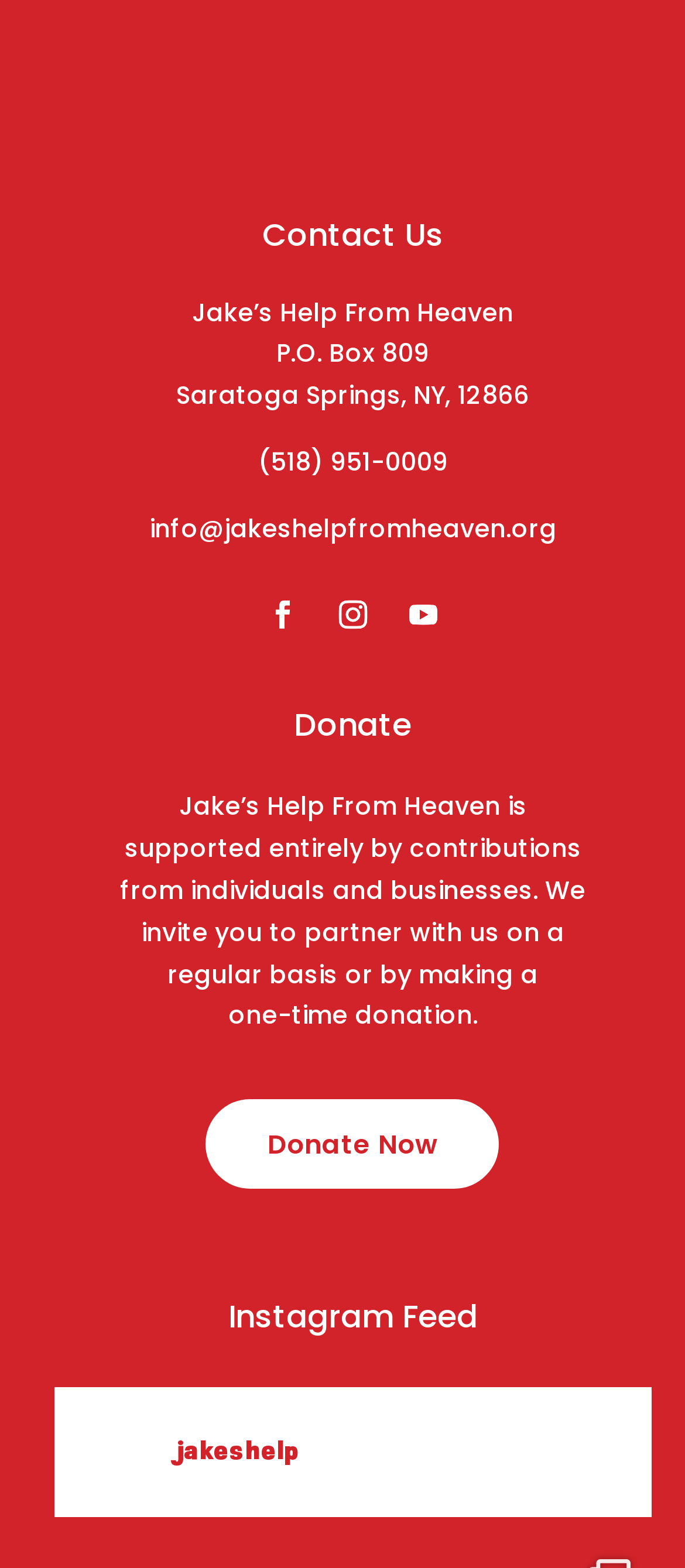What is the address of the organization?
Give a detailed and exhaustive answer to the question.

The address is mentioned in the StaticText elements with the texts 'P.O. Box 809' and 'Saratoga Springs, NY, 12866' at coordinates [0.403, 0.214, 0.627, 0.237] and [0.257, 0.241, 0.773, 0.263] respectively.